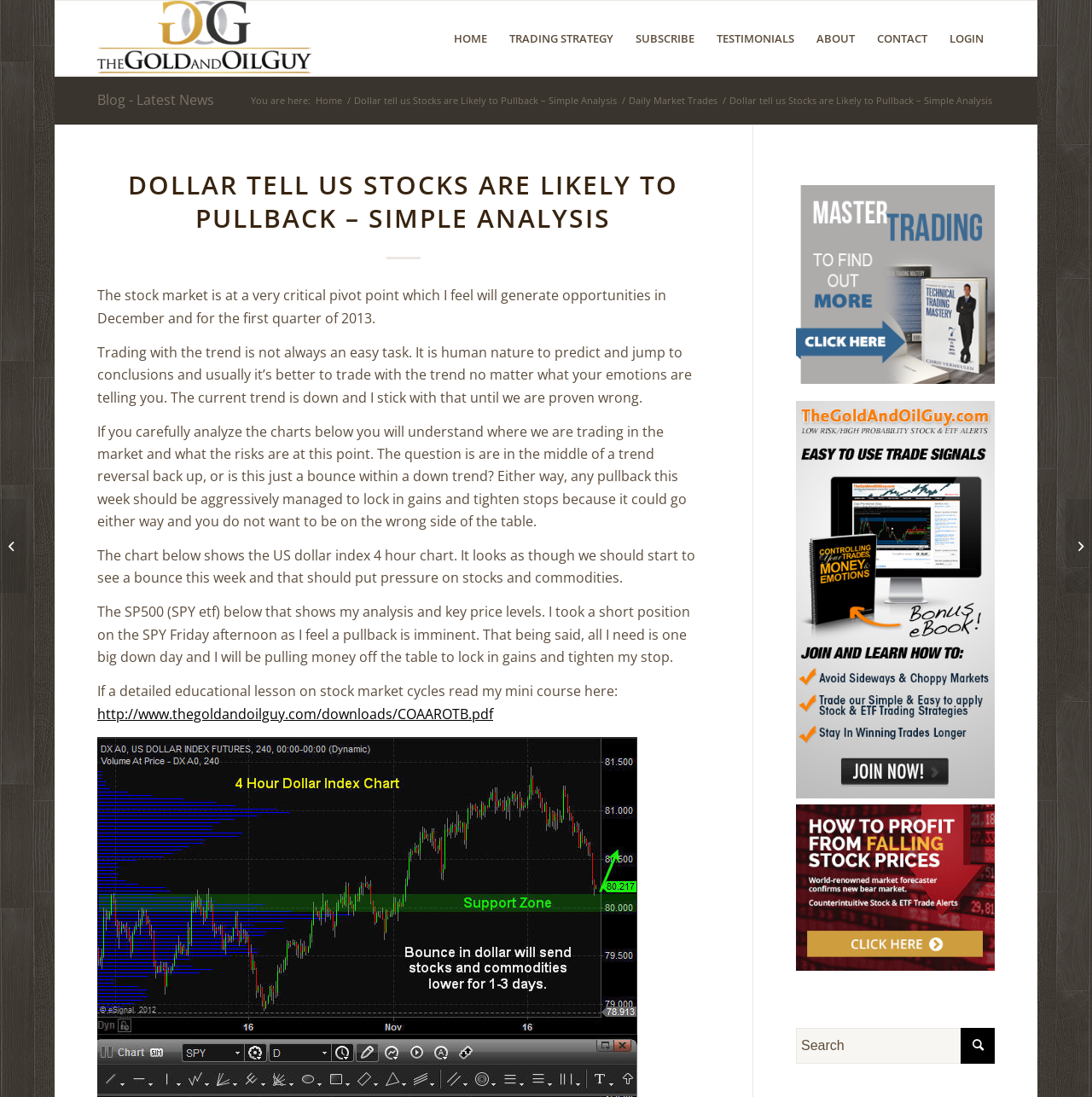Determine the bounding box coordinates for the clickable element required to fulfill the instruction: "Click on the 'Technical Trading Mastery' link". Provide the coordinates as four float numbers between 0 and 1, i.e., [left, top, right, bottom].

[0.729, 0.715, 0.911, 0.732]